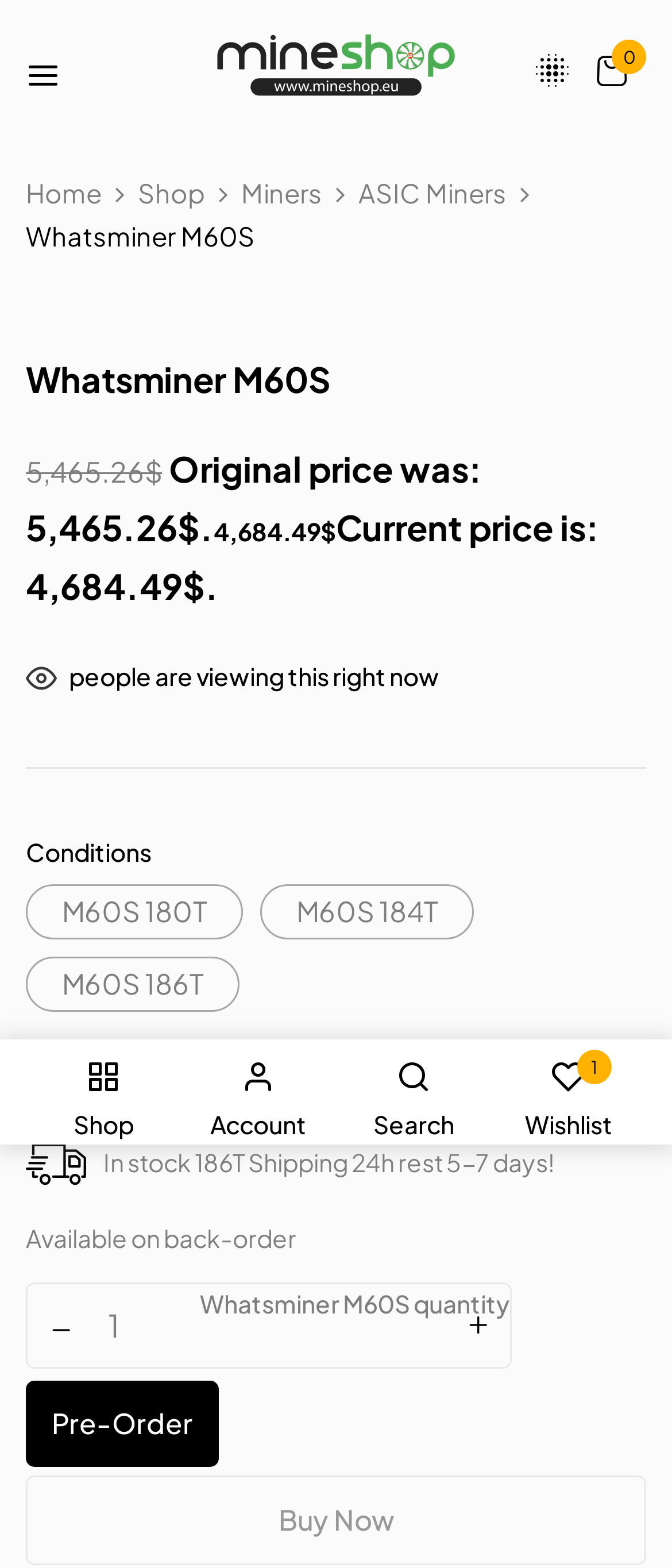Locate the bounding box coordinates of the item that should be clicked to fulfill the instruction: "Pre-order Whatsminer M60S".

[0.038, 0.881, 0.326, 0.936]